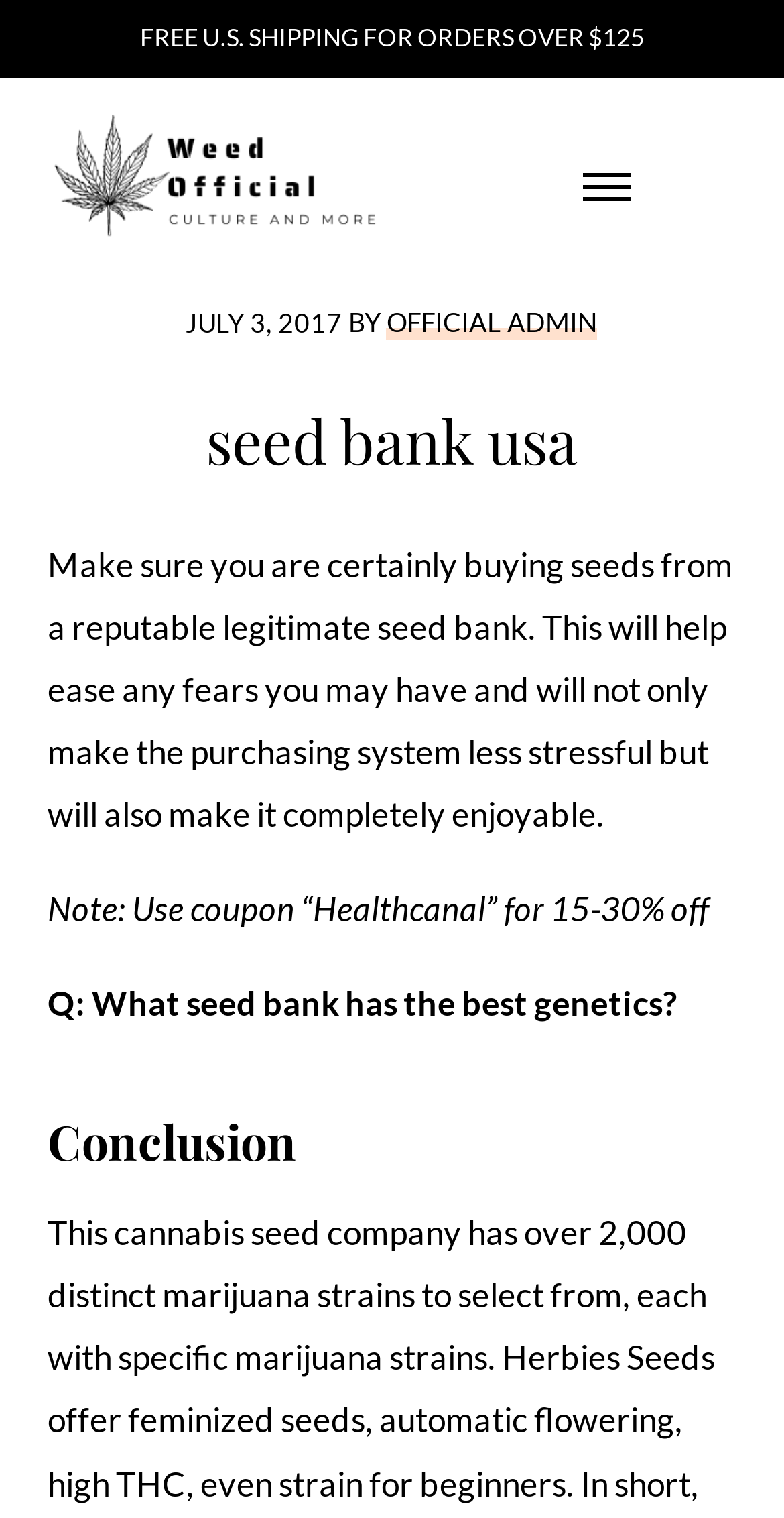Can you locate the main headline on this webpage and provide its text content?

seed bank usa